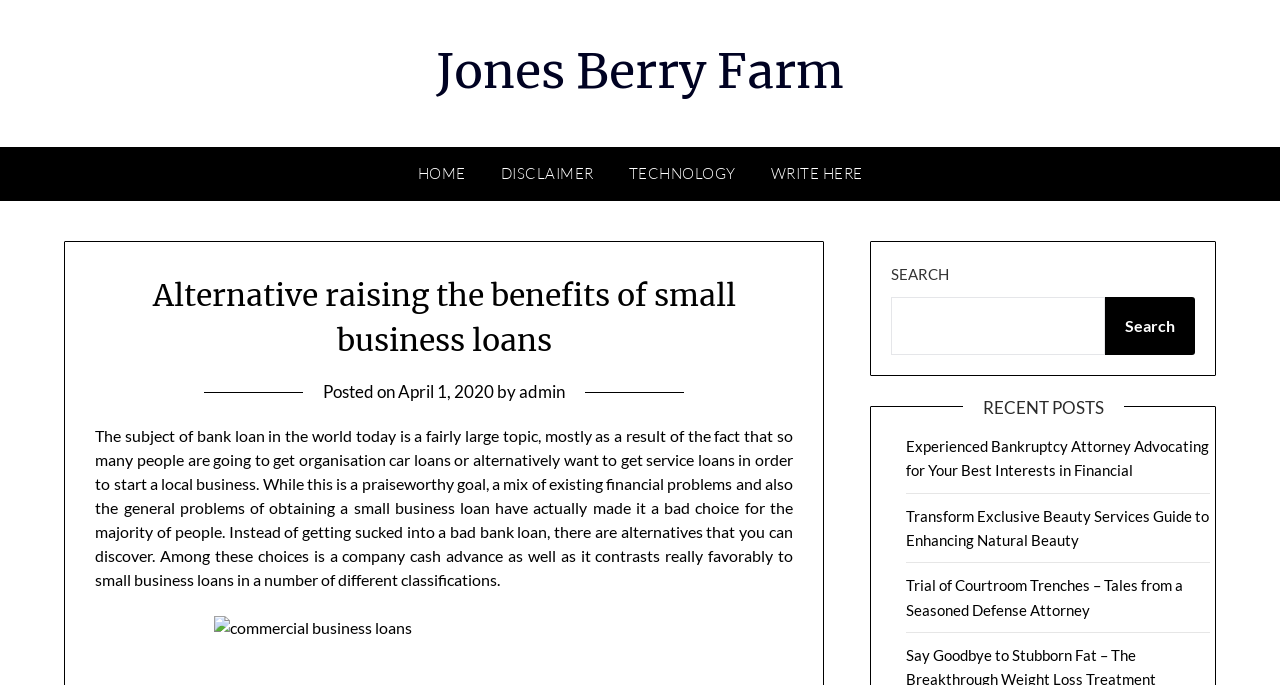Determine the bounding box coordinates for the region that must be clicked to execute the following instruction: "Click on the TECHNOLOGY link".

[0.479, 0.215, 0.587, 0.294]